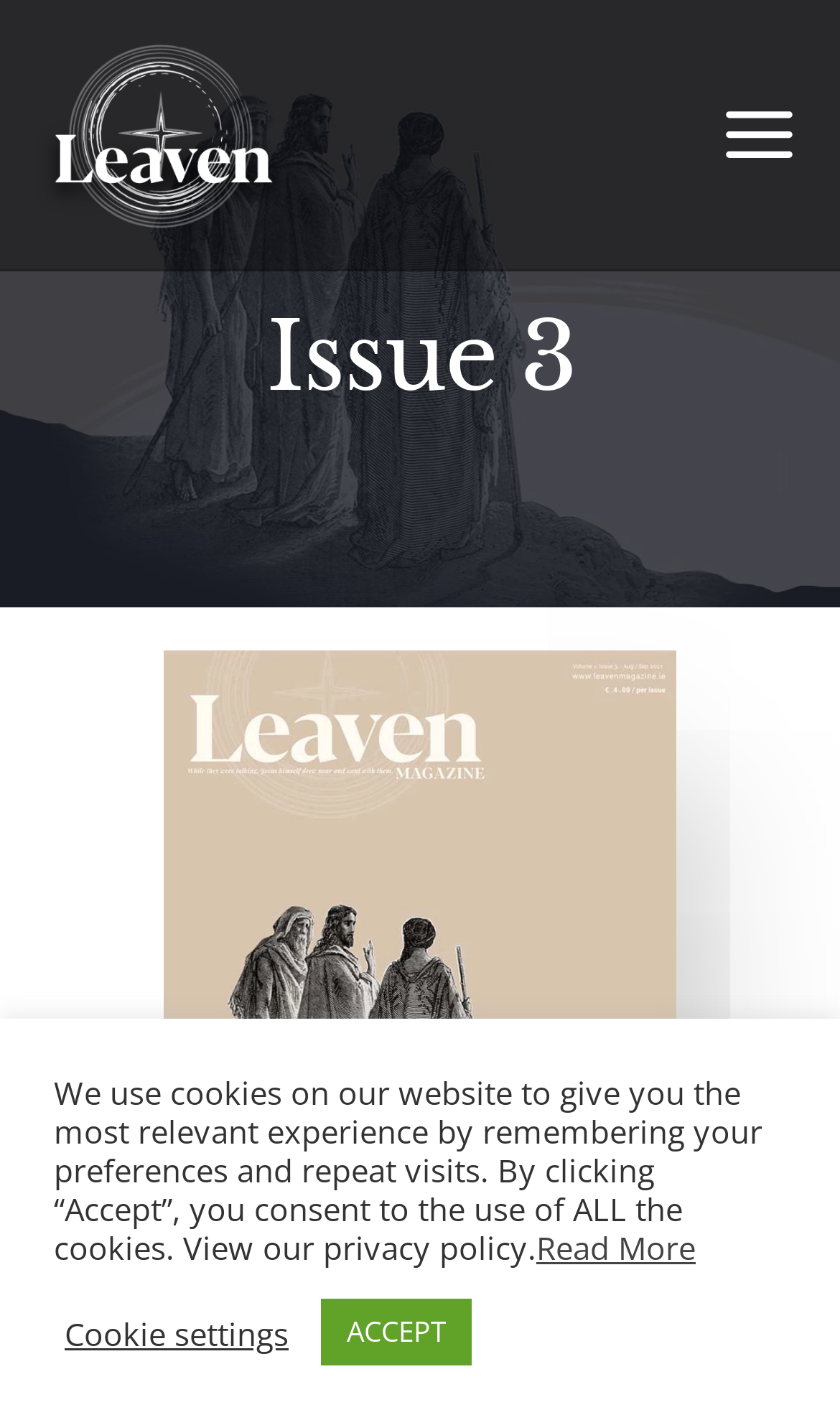Is the main menu expanded?
Provide a thorough and detailed answer to the question.

The main menu is not expanded because the button 'Main Menu' has an attribute 'expanded' set to 'False'.